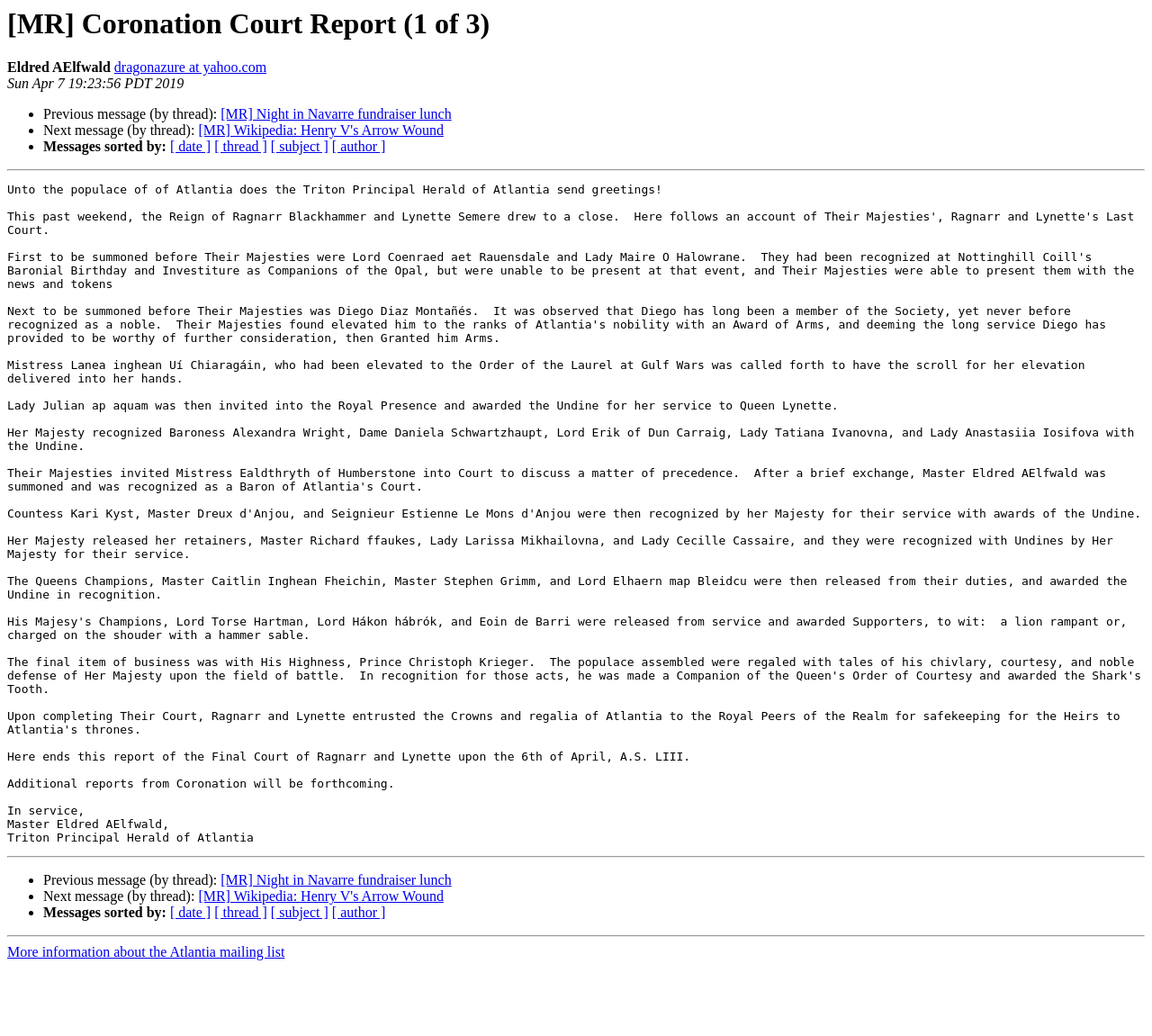What is the date of the message? Look at the image and give a one-word or short phrase answer.

Sun Apr 7 19:23:56 PDT 2019